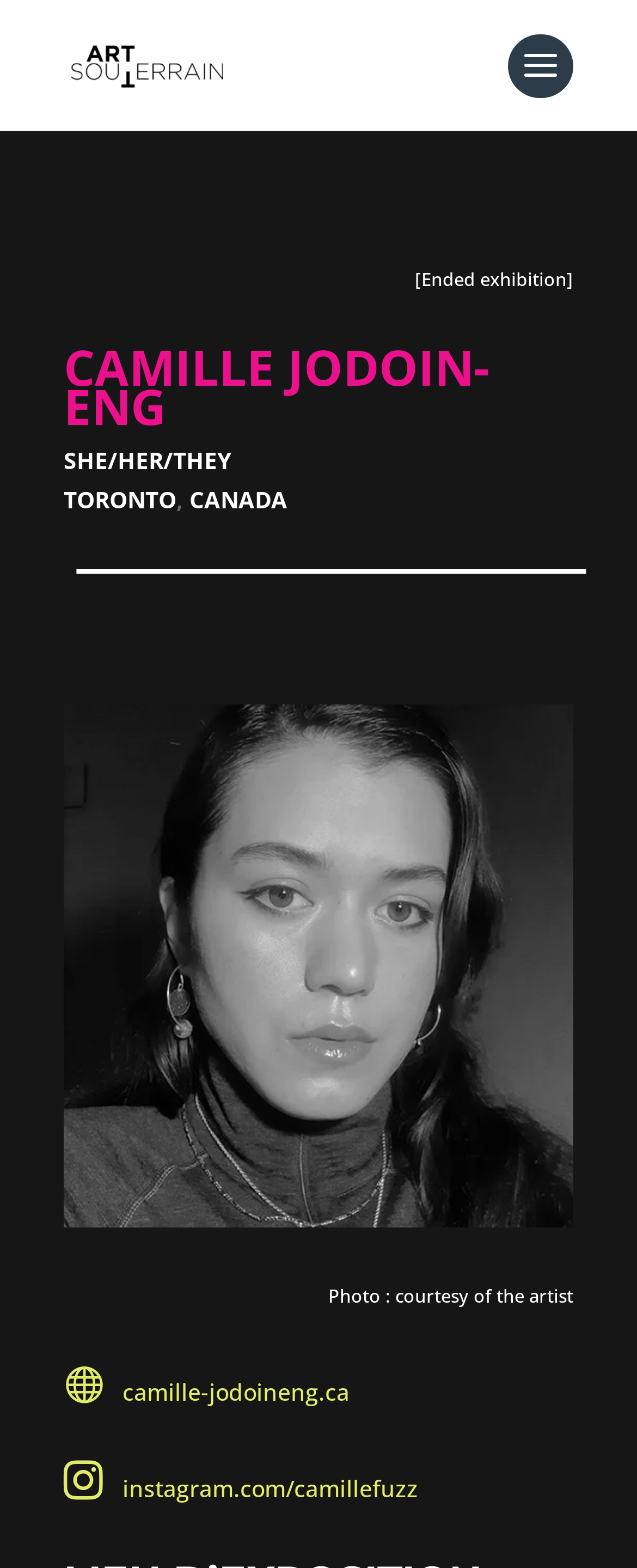What is the artist's name?
Please provide a single word or phrase based on the screenshot.

Camille Jodoin-Eng